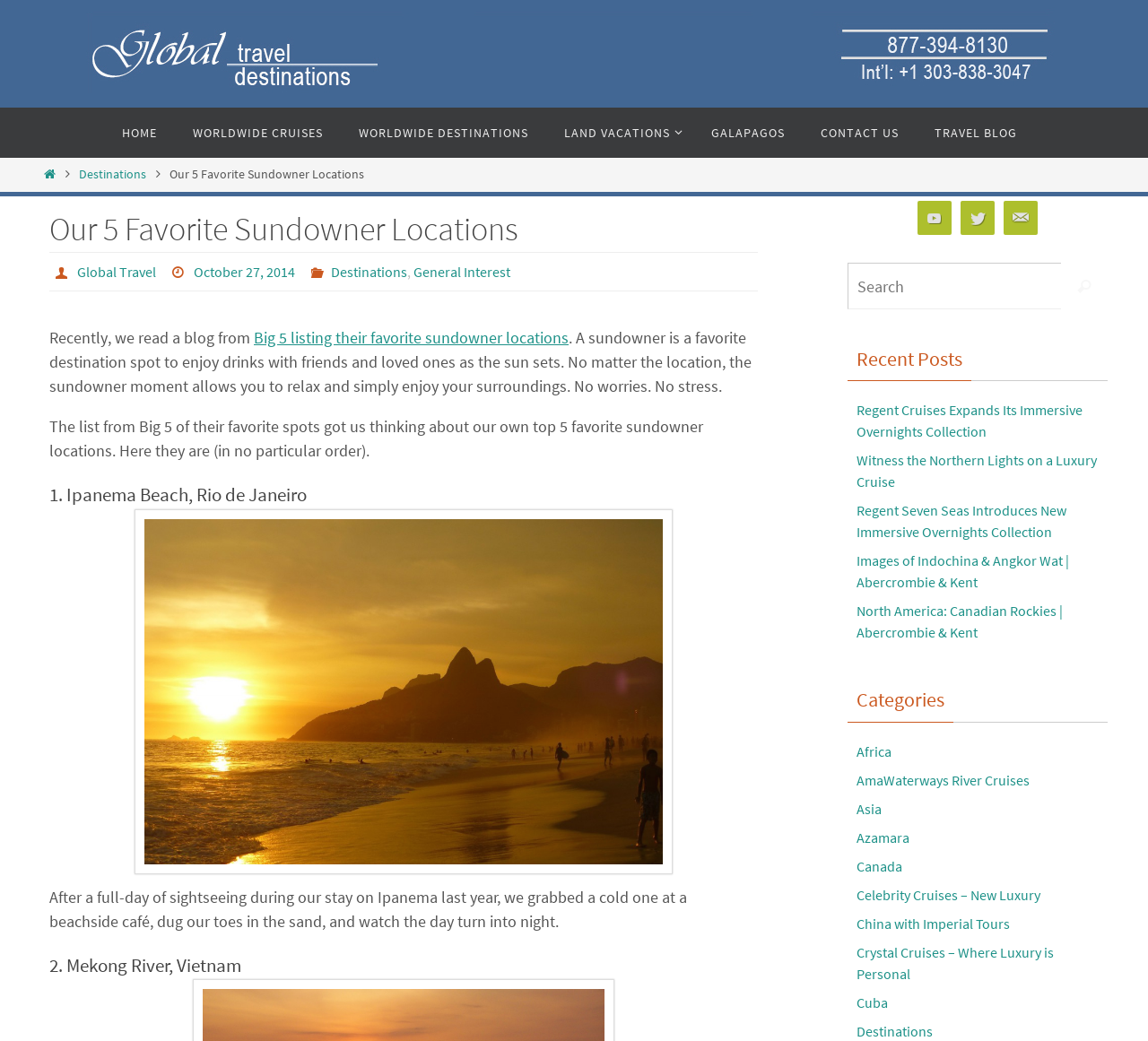Provide a single word or phrase answer to the question: 
What is the name of the travel blog?

Global Travel Destinations